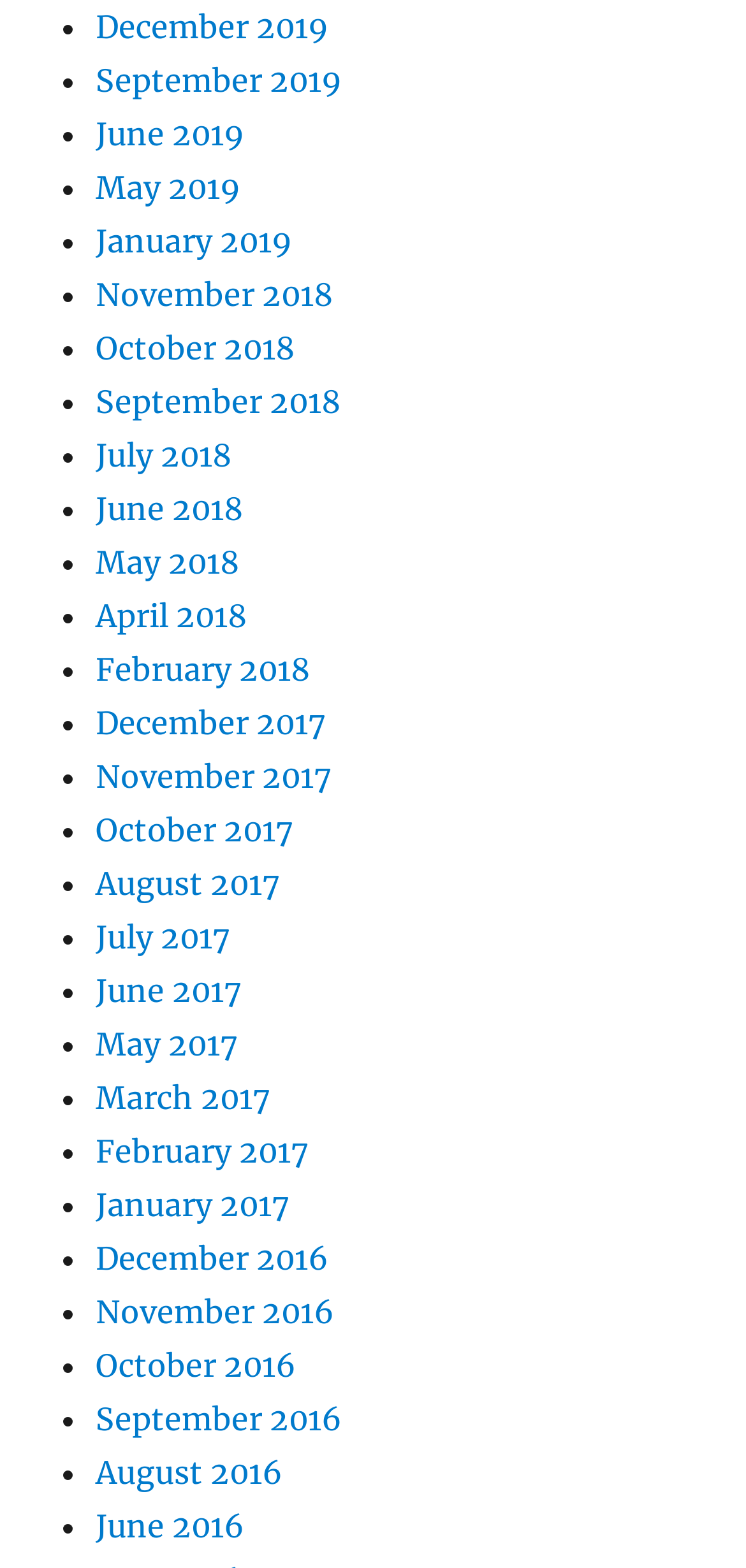Locate the bounding box coordinates of the region to be clicked to comply with the following instruction: "View June 2019". The coordinates must be four float numbers between 0 and 1, in the form [left, top, right, bottom].

[0.128, 0.073, 0.328, 0.097]